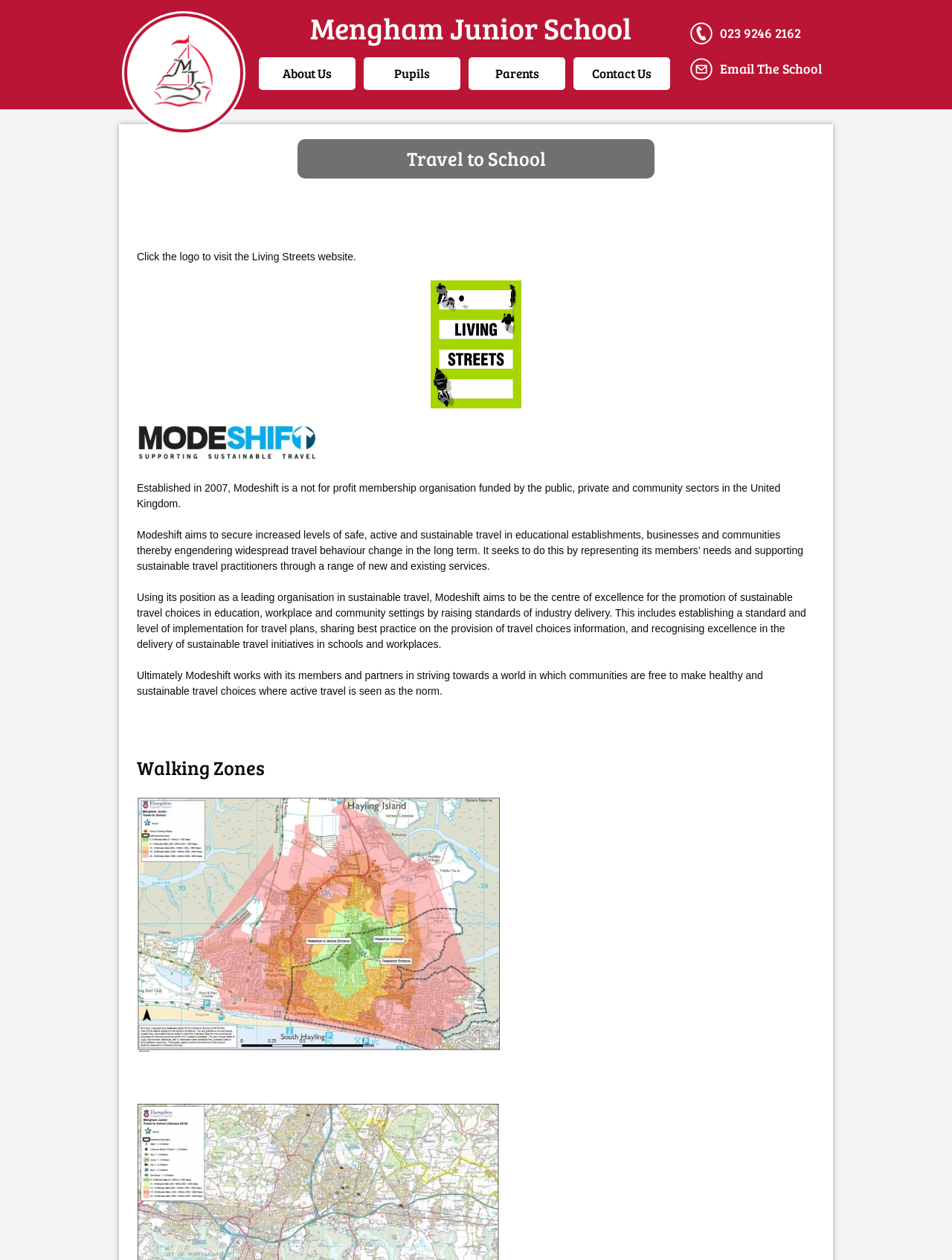Locate the bounding box coordinates of the item that should be clicked to fulfill the instruction: "Click Home".

[0.174, 0.083, 0.212, 0.097]